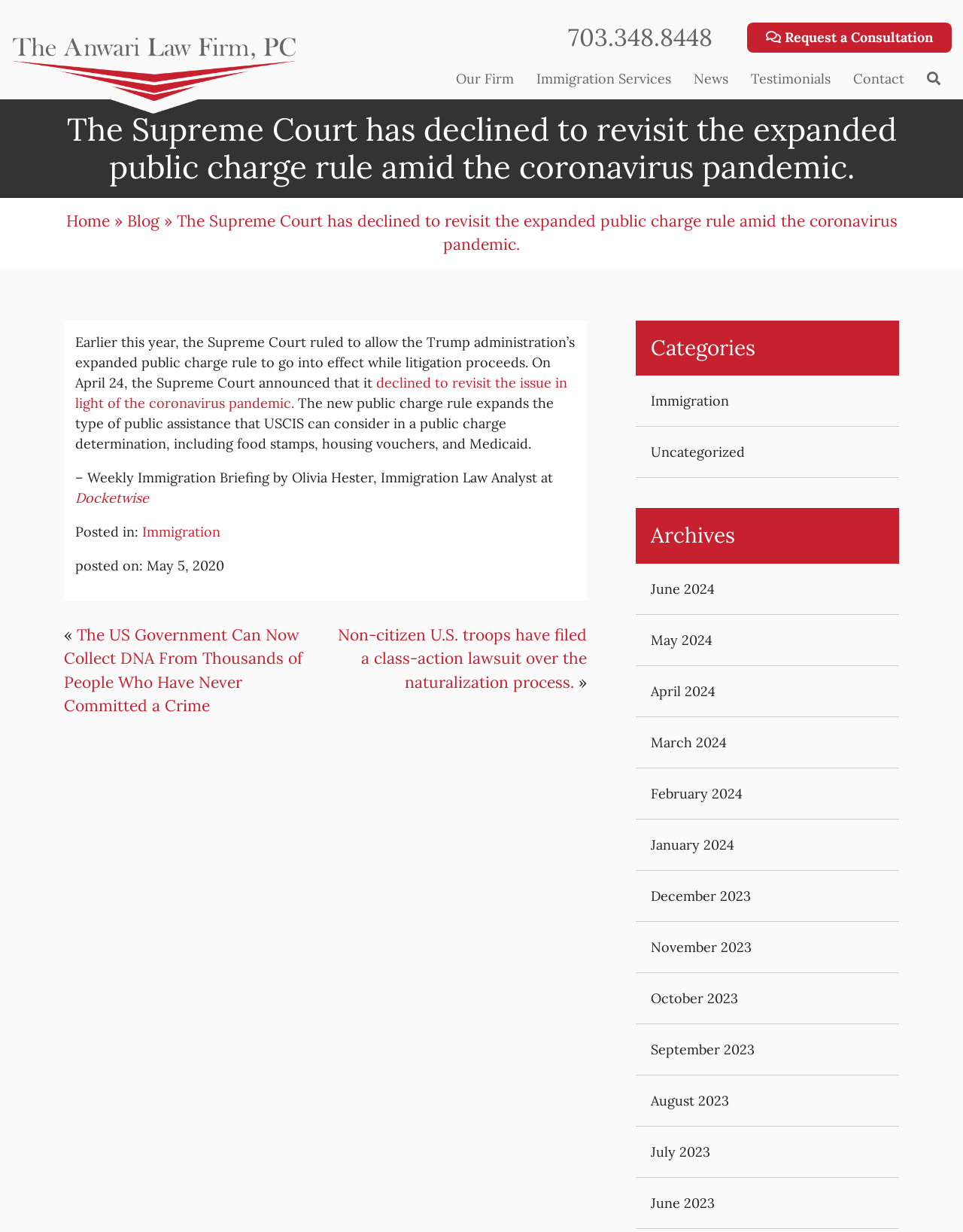Please specify the bounding box coordinates of the region to click in order to perform the following instruction: "Read the news".

[0.709, 0.049, 0.768, 0.079]